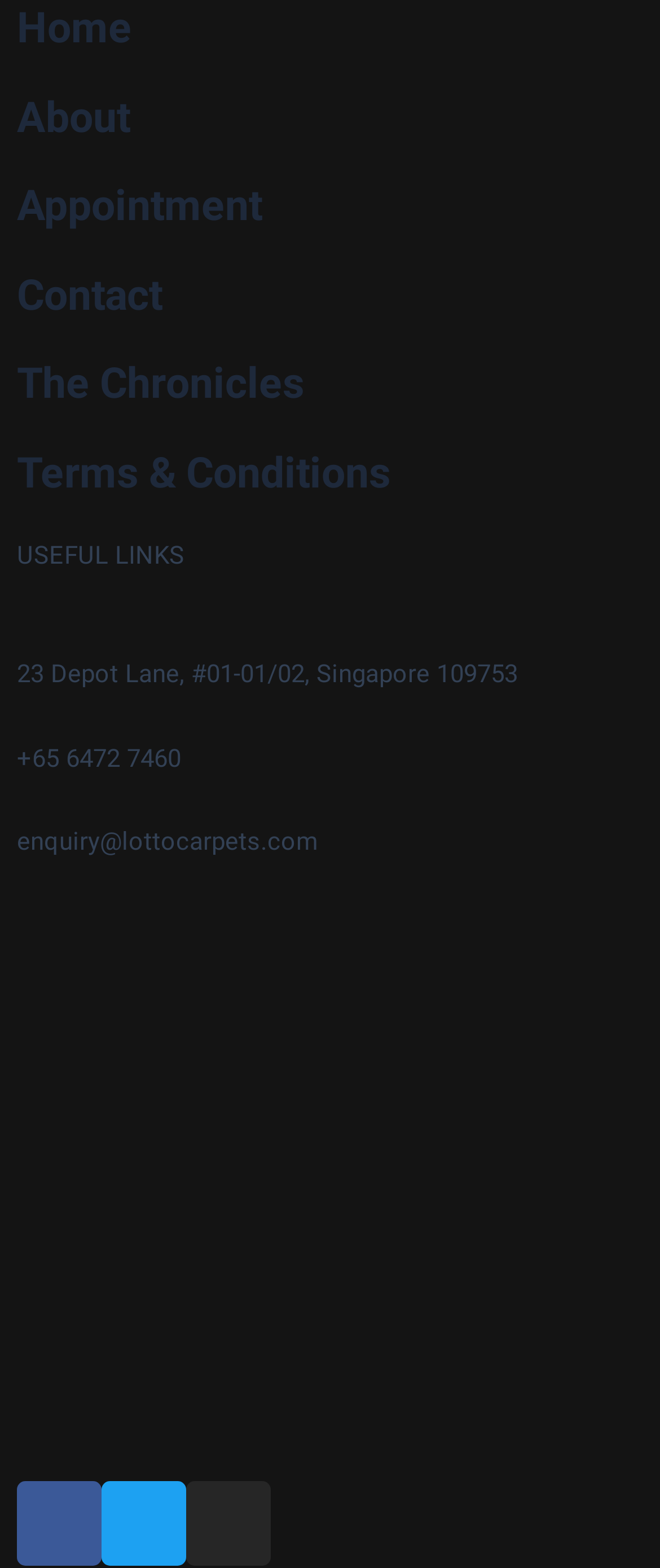What social media platforms are linked on the webpage?
Refer to the image and provide a one-word or short phrase answer.

Facebook, Twitter, Instagram